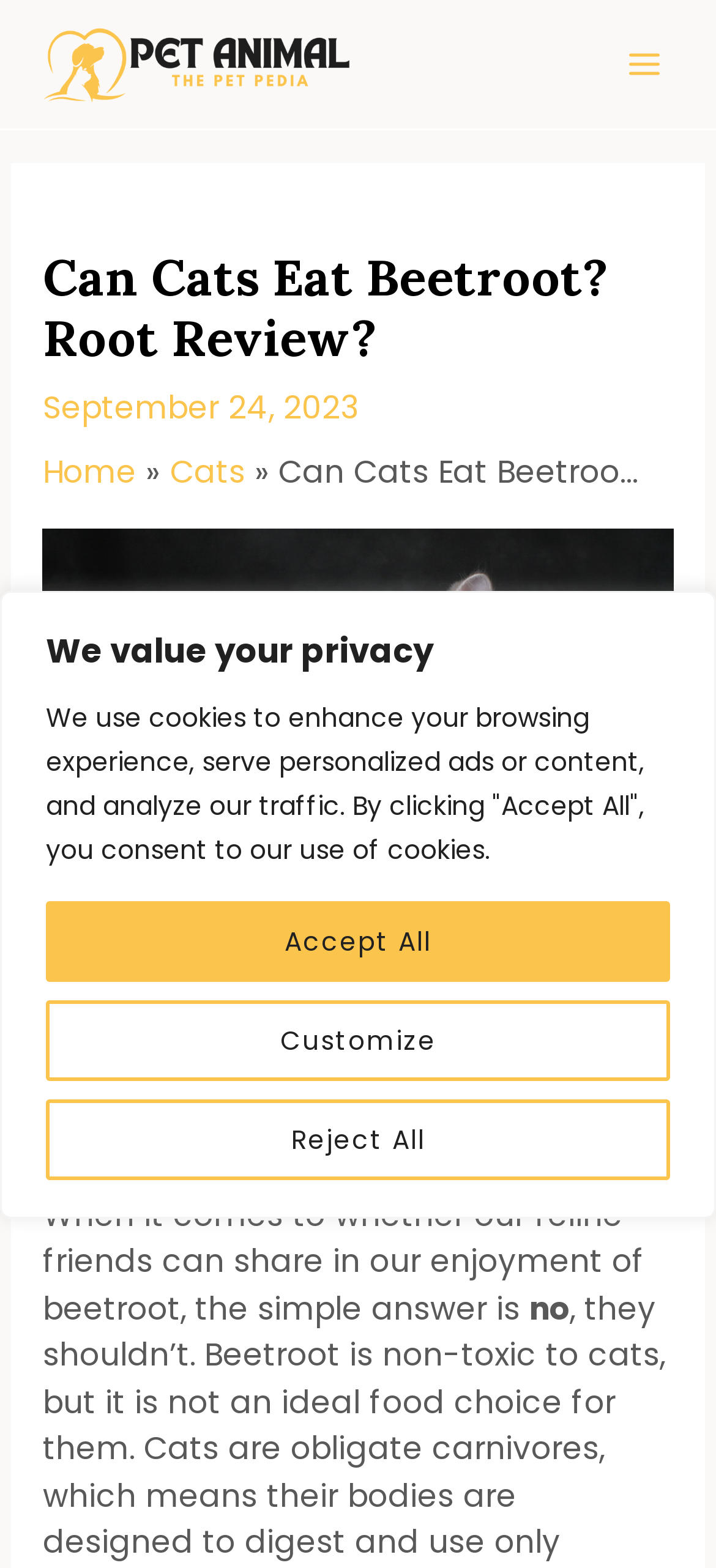Please provide the bounding box coordinate of the region that matches the element description: alt="Pet Animal". Coordinates should be in the format (top-left x, top-left y, bottom-right x, bottom-right y) and all values should be between 0 and 1.

[0.051, 0.031, 0.5, 0.05]